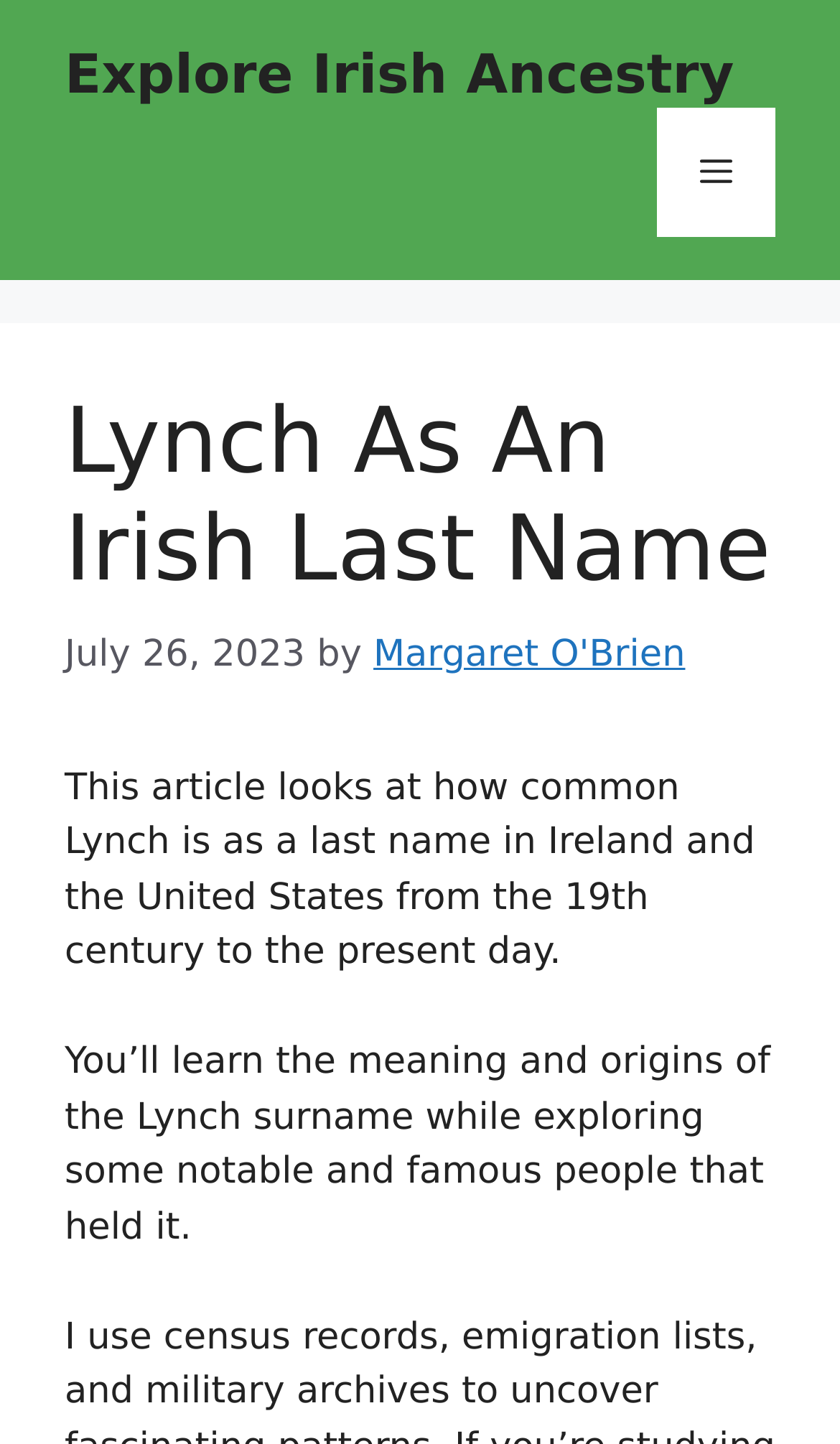Using the webpage screenshot, locate the HTML element that fits the following description and provide its bounding box: "alt="Logo"".

None